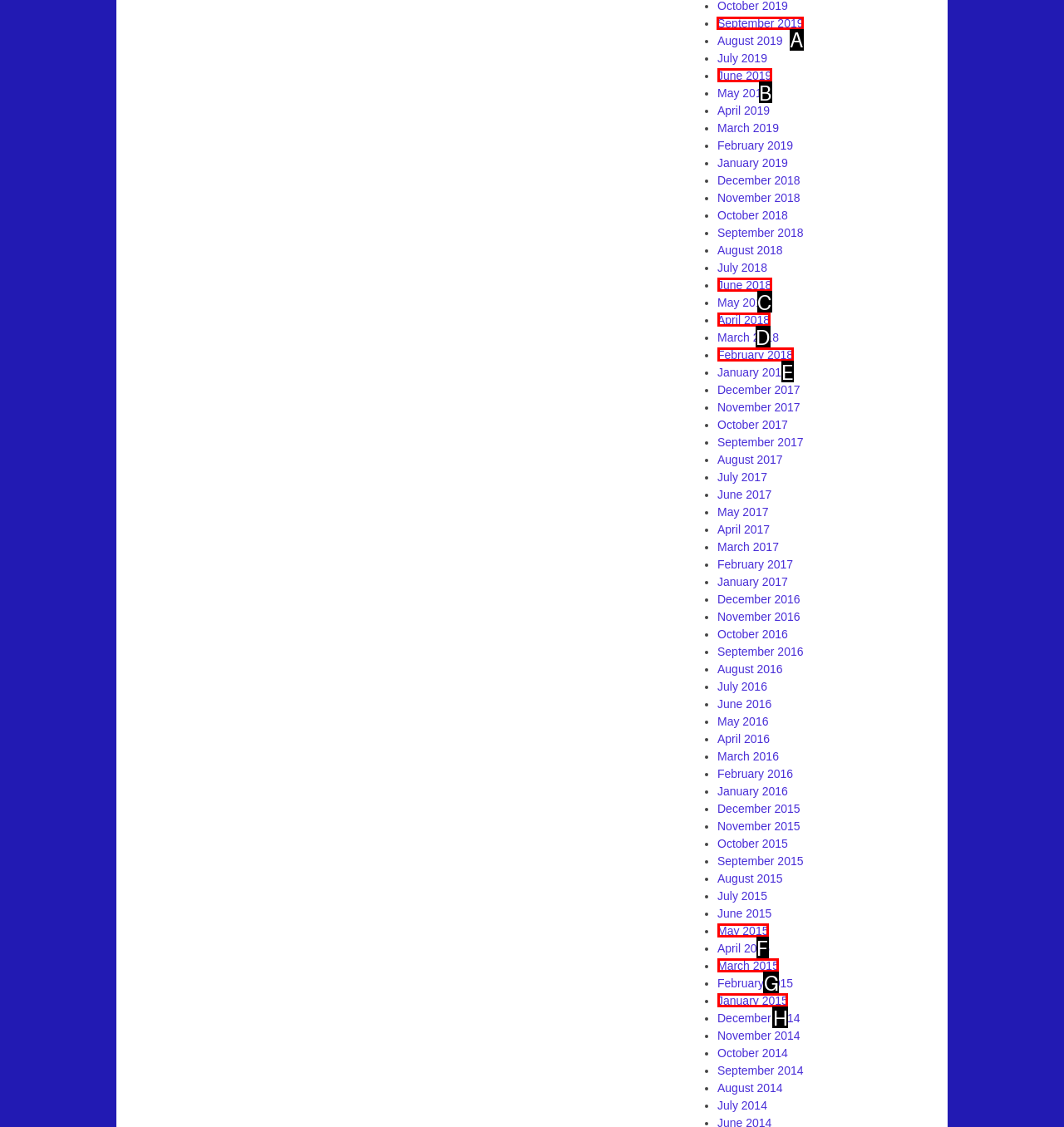Indicate the UI element to click to perform the task: Click on September 2019. Reply with the letter corresponding to the chosen element.

A